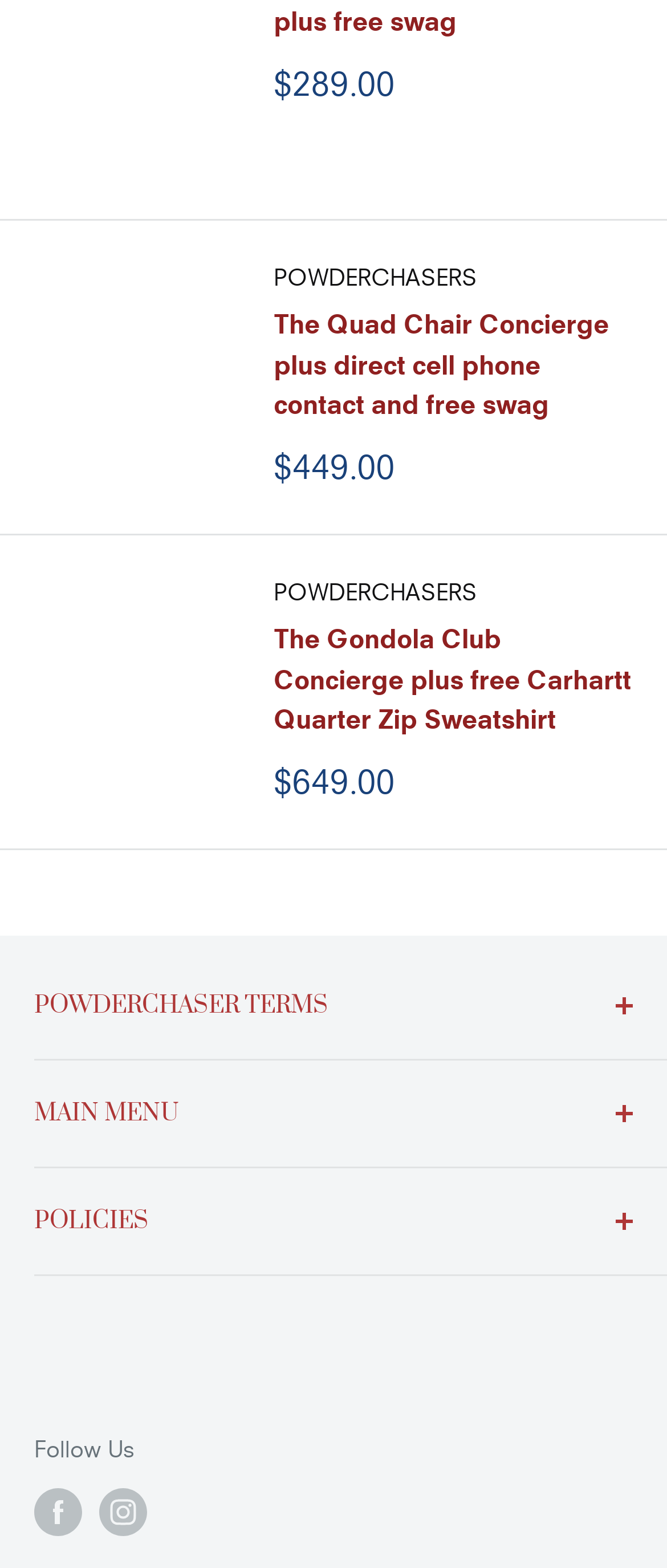Identify the bounding box of the HTML element described as: "aria-describedby="a11y-new-window-message" aria-label="Follow us on Instagram"".

[0.149, 0.949, 0.221, 0.98]